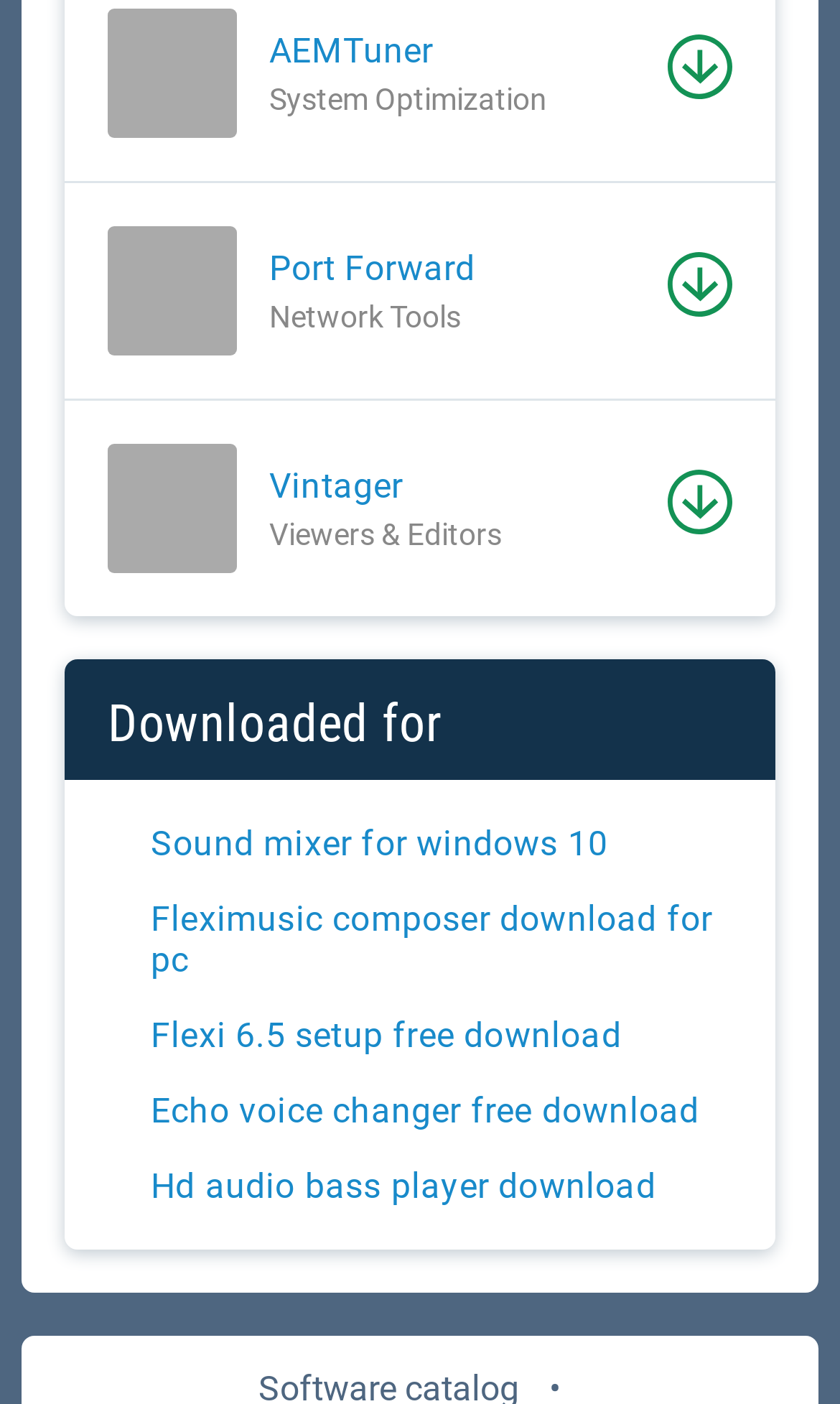Given the description of the UI element: "parent_node: Port Forward aria-label="Download"", predict the bounding box coordinates in the form of [left, top, right, bottom], with each value being a float between 0 and 1.

[0.795, 0.18, 0.872, 0.226]